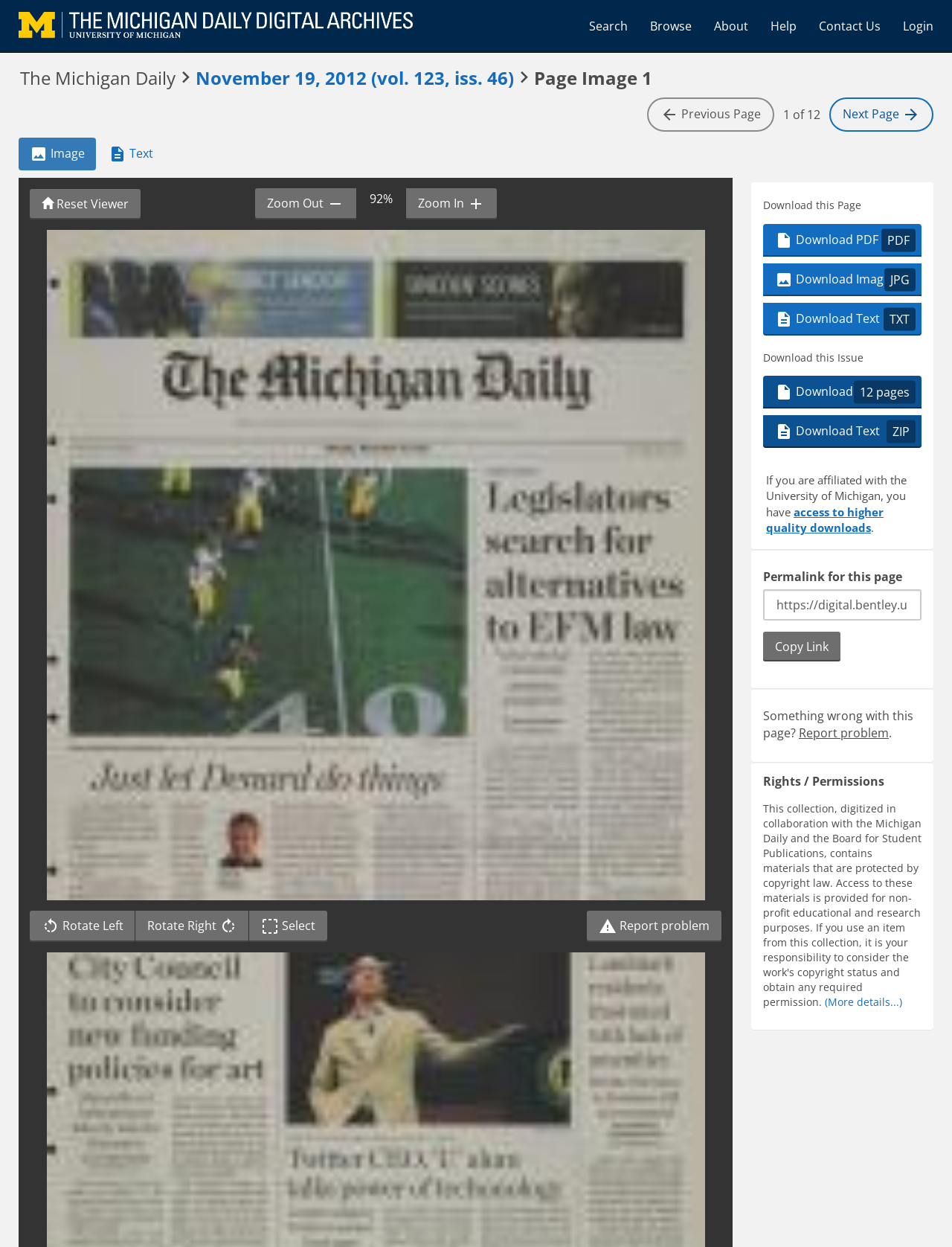What is the purpose of the 'Toggle Select' button?
Using the information from the image, answer the question thoroughly.

I inferred the purpose of the 'Toggle Select' button by its location in the 'image controls' group and its proximity to other image-related buttons, such as 'Rotate Left' and 'Rotate Right'.